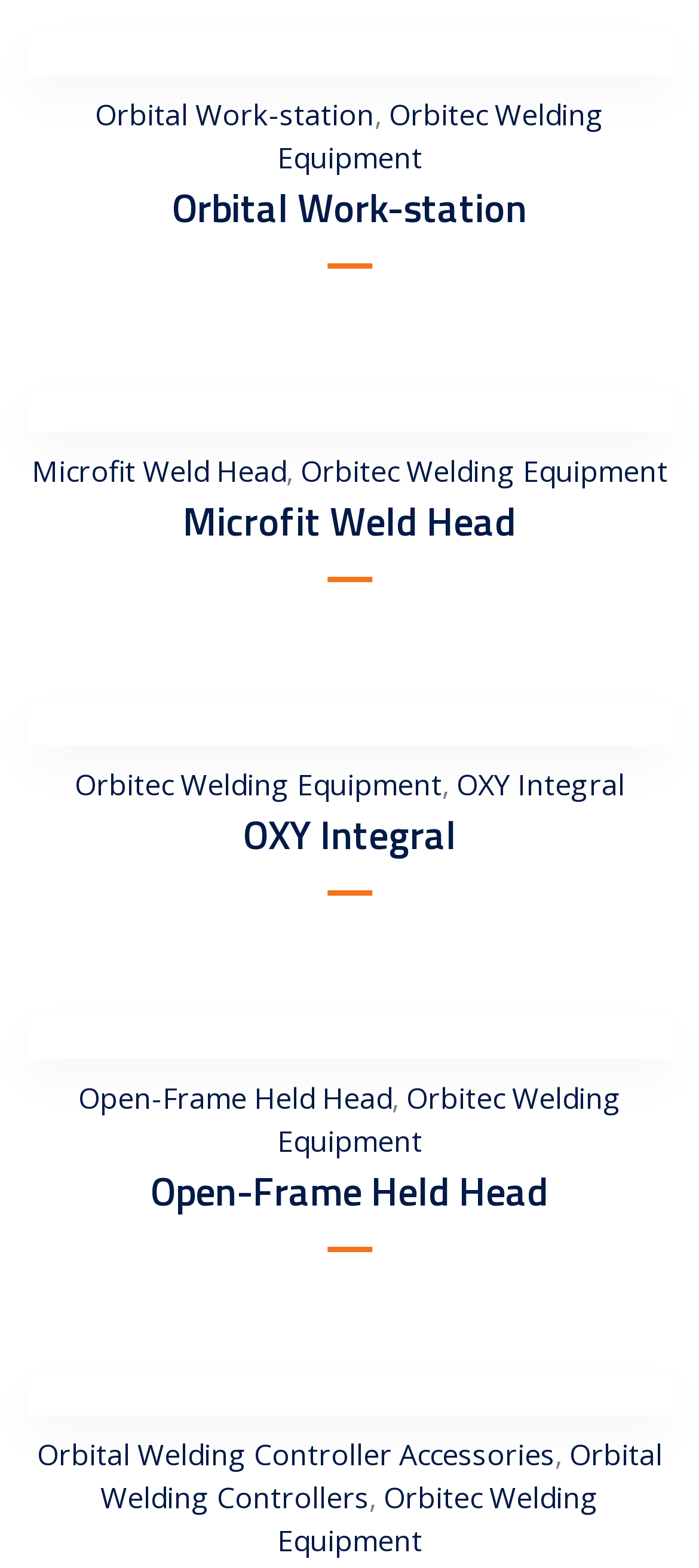Please locate the UI element described by "Orbitec Welding Equipment" and provide its bounding box coordinates.

[0.396, 0.943, 0.856, 0.996]